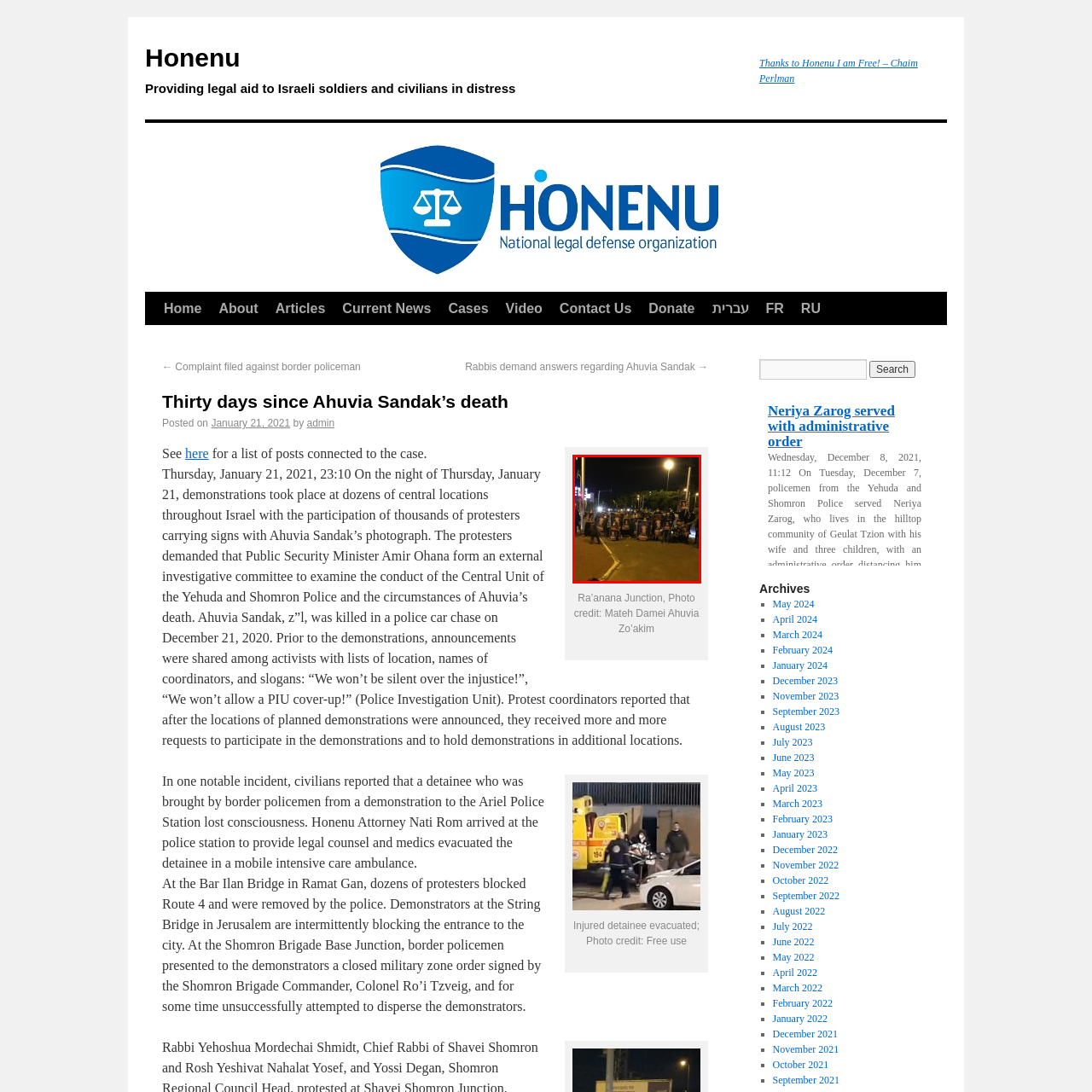What is the atmosphere of the event?
Carefully examine the image highlighted by the red bounding box and provide a detailed answer to the question.

The atmosphere of the event is somber due to the tragic loss of Ahuvia Sandak, but it is also determined as the protesters are unified in their cause and are standing together in solidarity to demand justice and accountability.